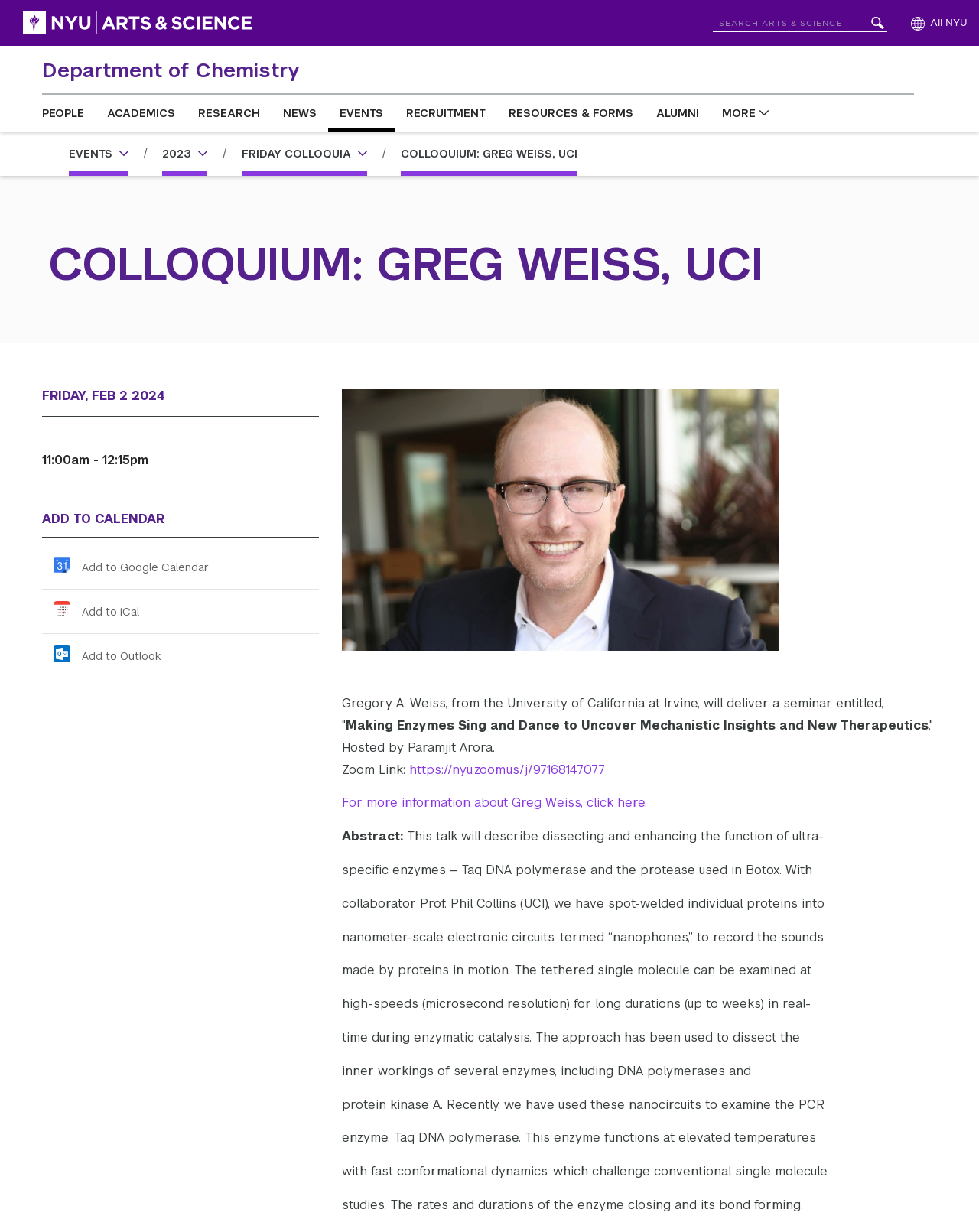Answer succinctly with a single word or phrase:
What is the topic of the colloquium?

Making Enzymes Sing and Dance to Uncover Mechanistic Insights and New Therapeutics